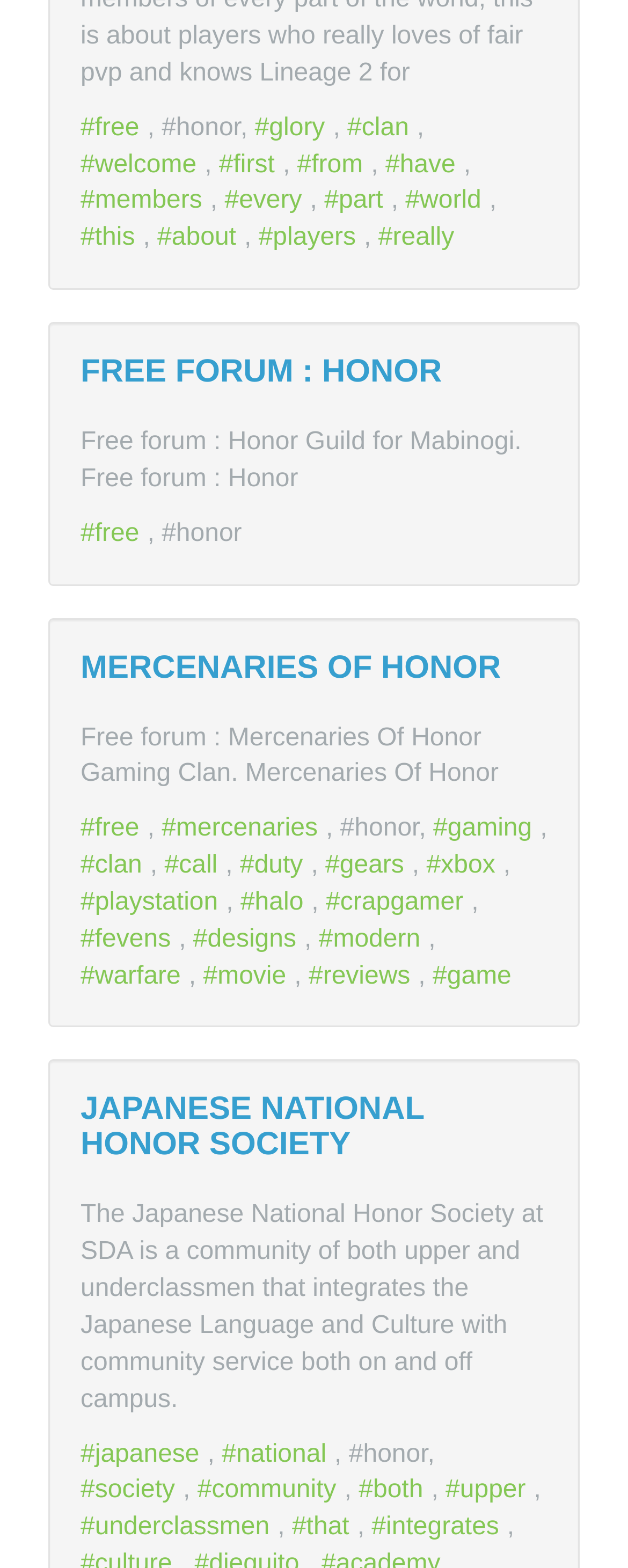Can you determine the bounding box coordinates of the area that needs to be clicked to fulfill the following instruction: "Select a file to upload"?

None